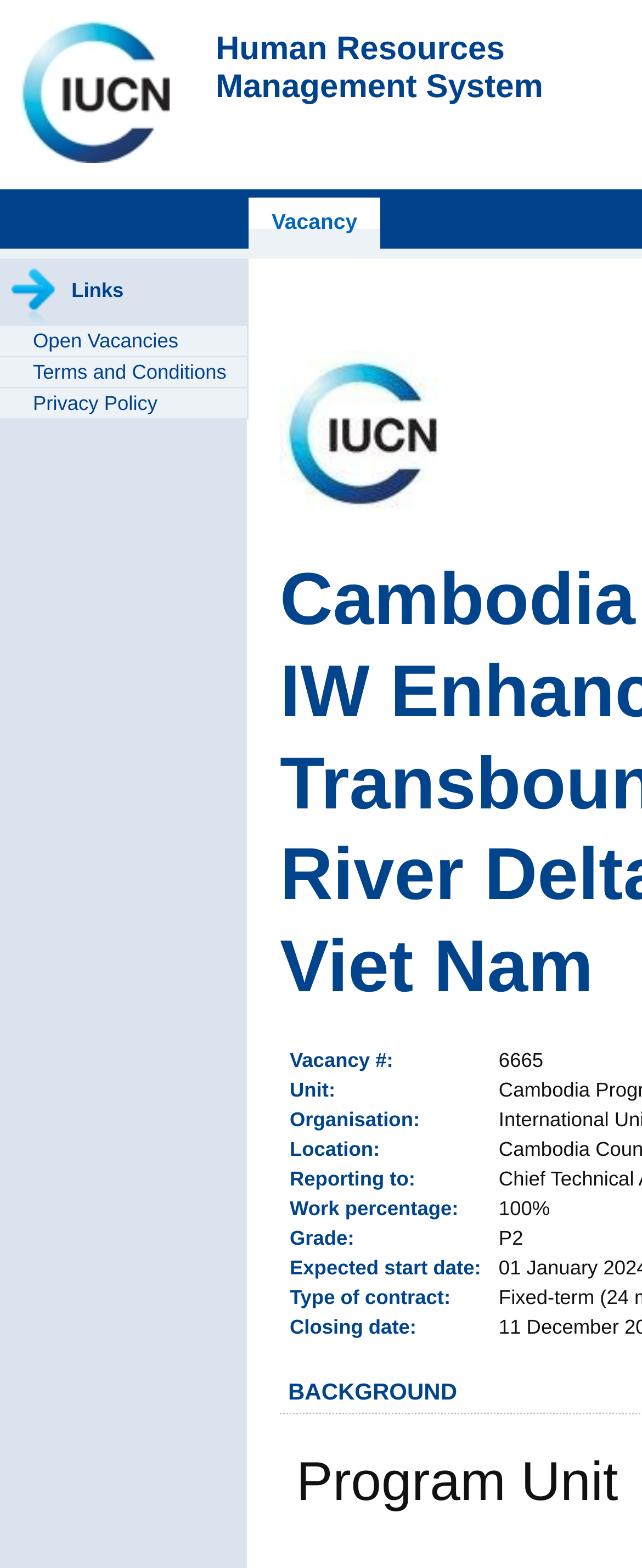What is the expected start date for this vacancy?
Using the image provided, answer with just one word or phrase.

Not specified